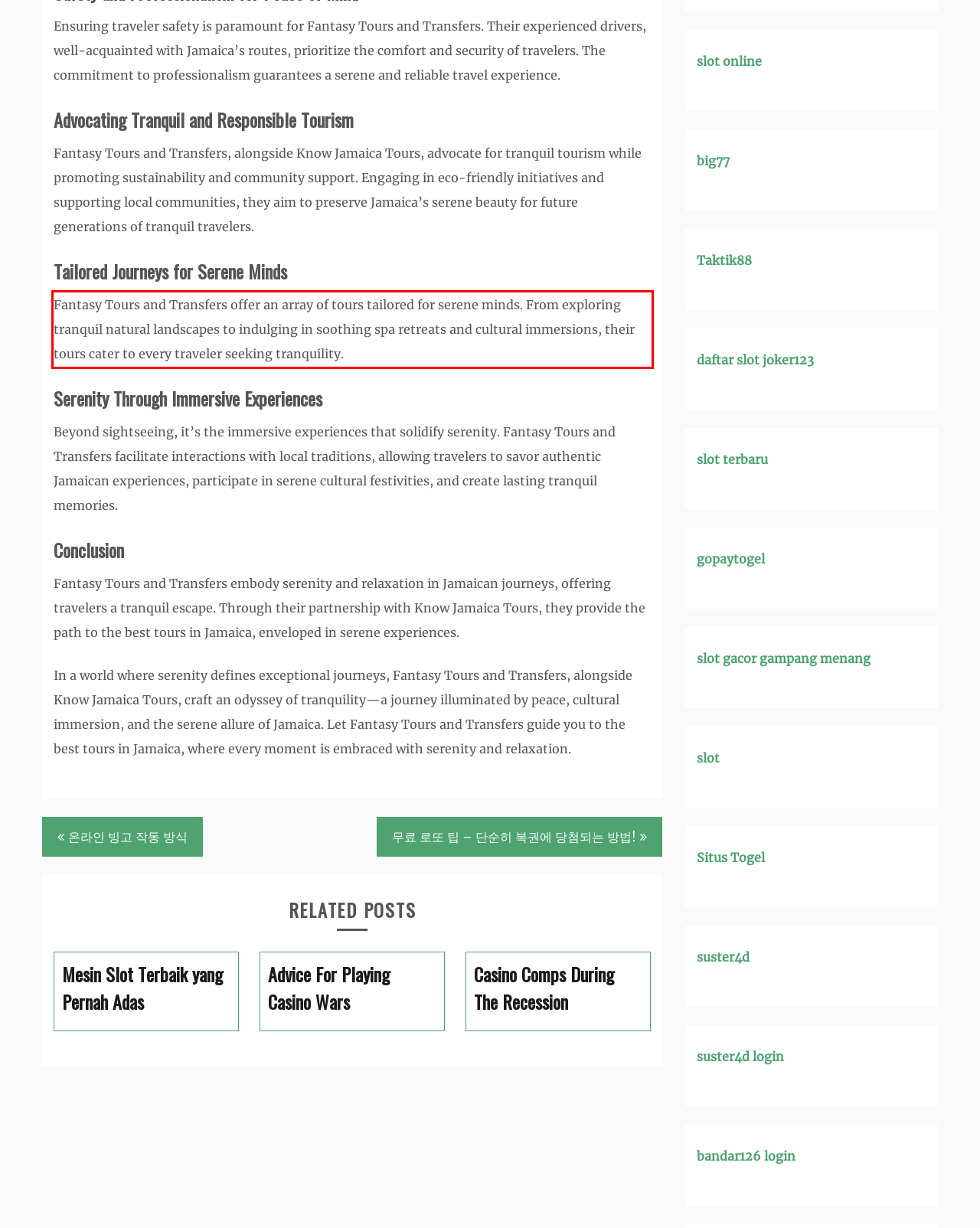Please perform OCR on the UI element surrounded by the red bounding box in the given webpage screenshot and extract its text content.

Fantasy Tours and Transfers offer an array of tours tailored for serene minds. From exploring tranquil natural landscapes to indulging in soothing spa retreats and cultural immersions, their tours cater to every traveler seeking tranquility.